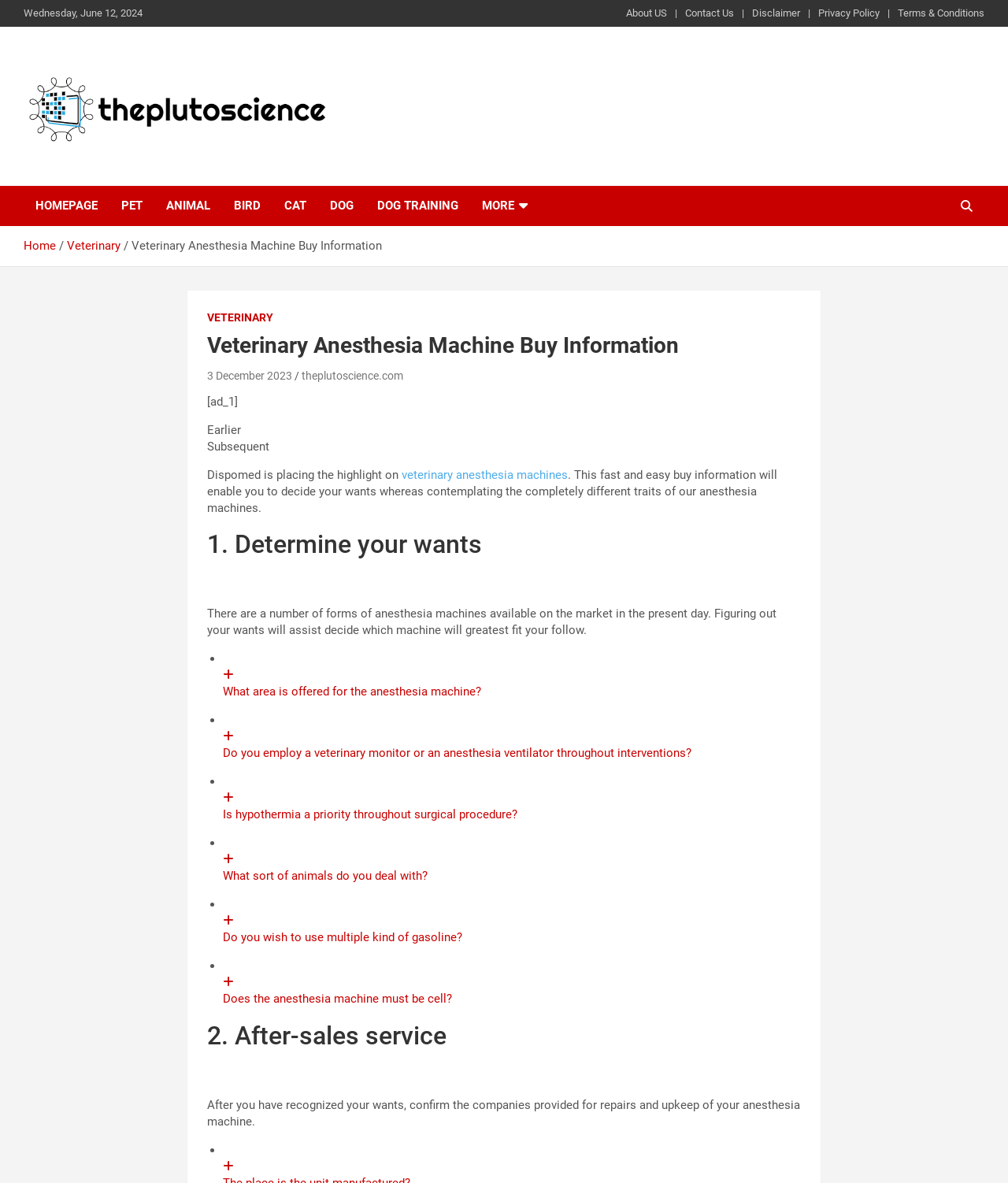Can you give a detailed response to the following question using the information from the image? What is the date mentioned at the top of the webpage?

I found the date at the top of the webpage, which is 'Wednesday, June 12, 2024', indicated by the StaticText element with bounding box coordinates [0.023, 0.006, 0.141, 0.016].